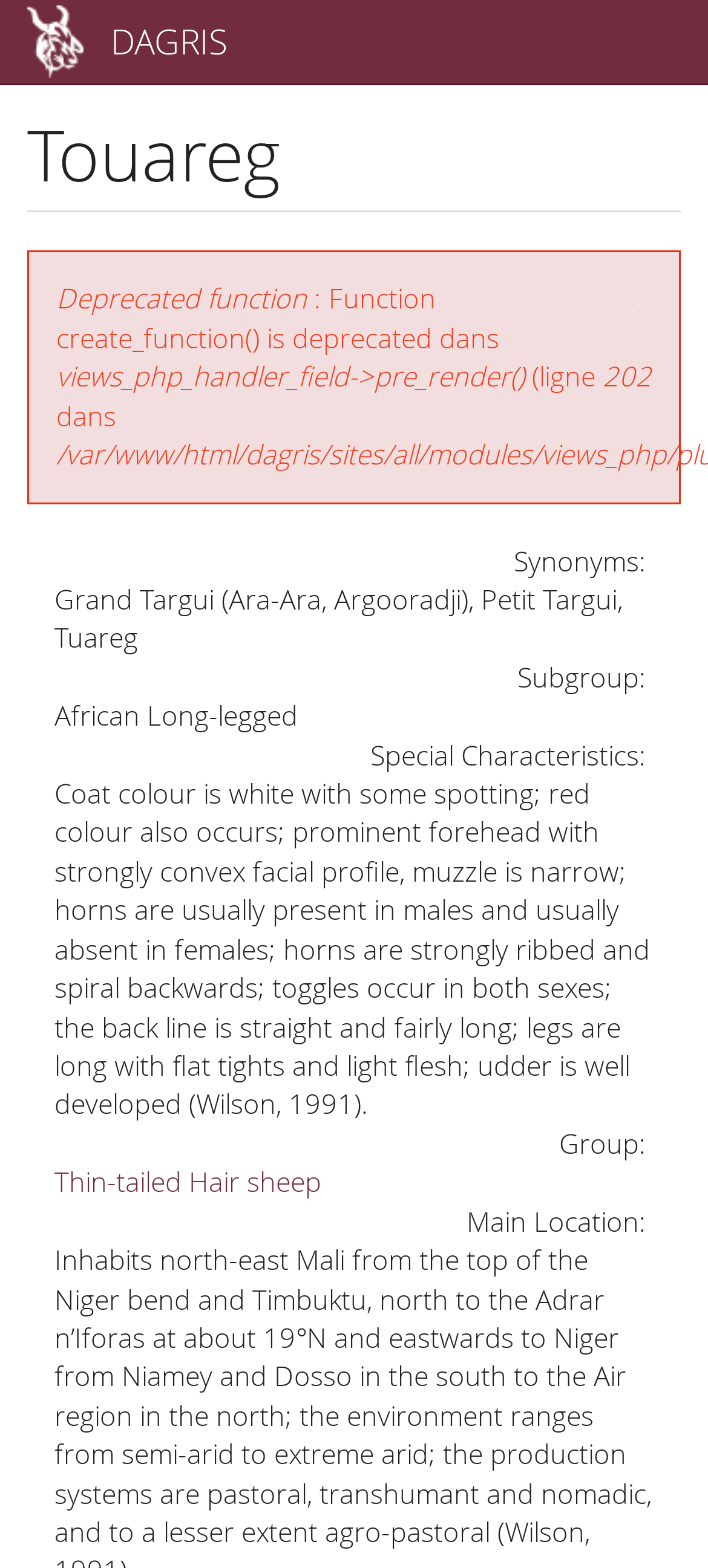Determine the bounding box of the UI component based on this description: "DAGRIS". The bounding box coordinates should be four float values between 0 and 1, i.e., [left, top, right, bottom].

[0.118, 0.0, 0.359, 0.052]